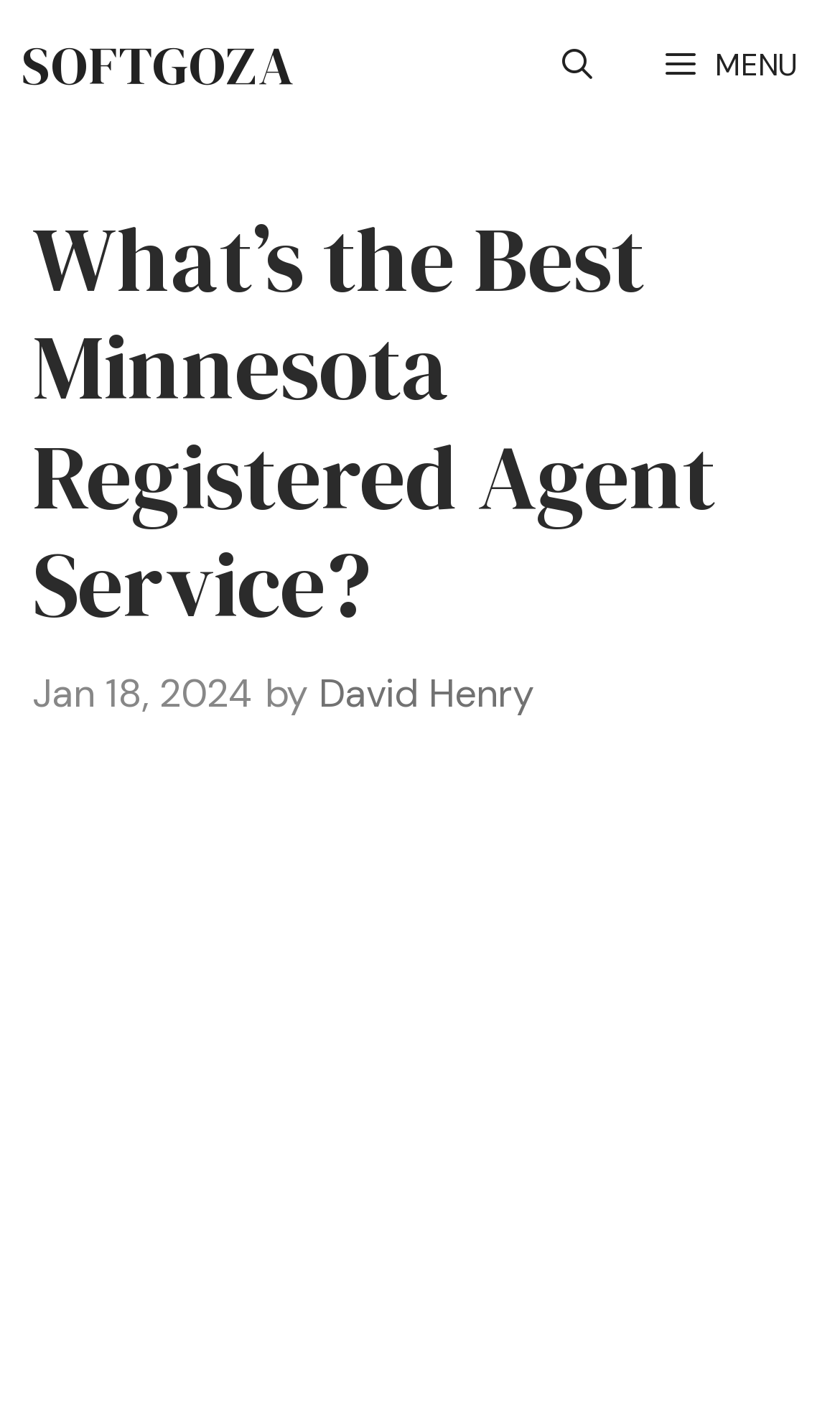Identify the bounding box of the UI component described as: "Menu".

[0.749, 0.0, 1.0, 0.092]